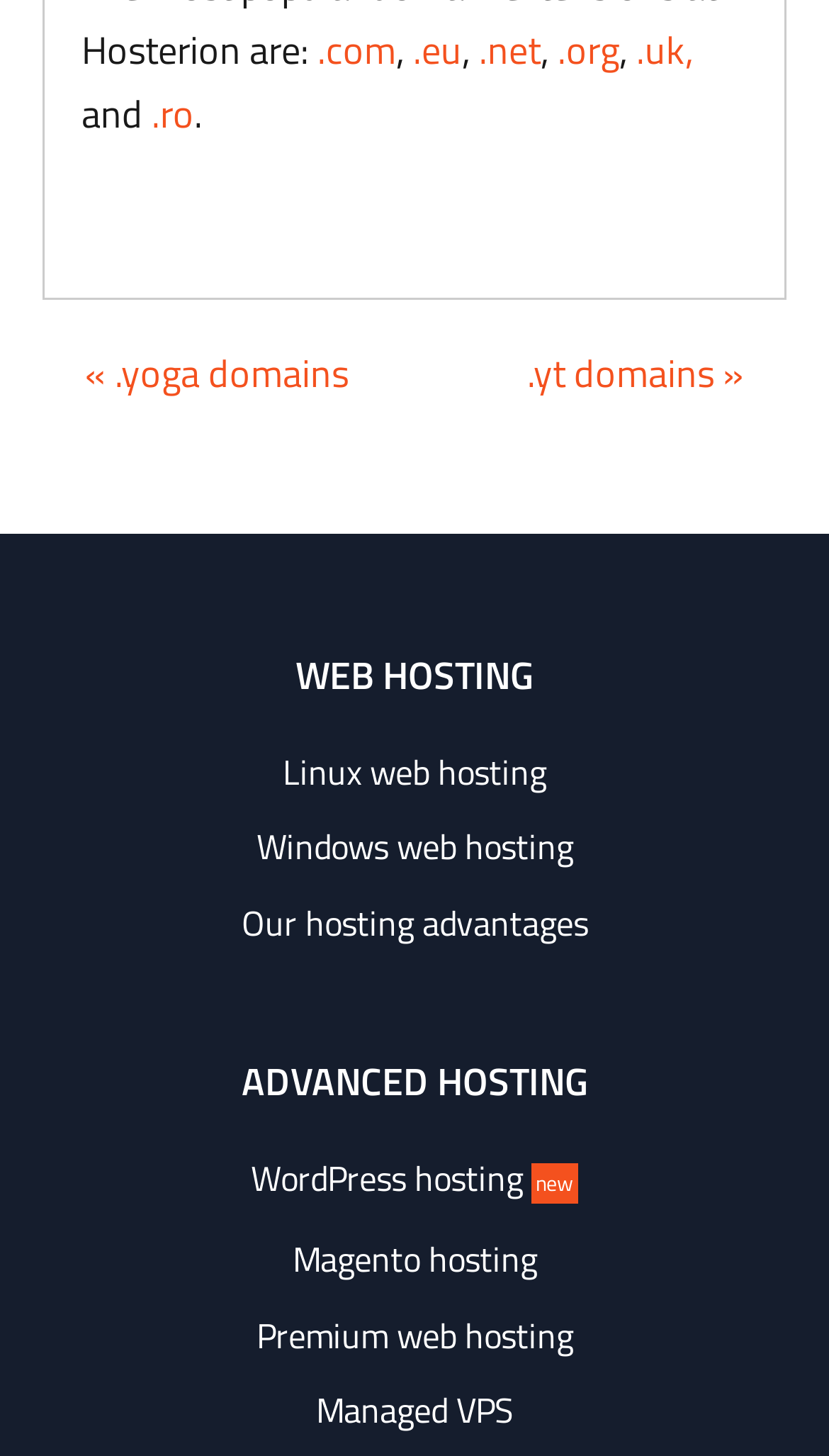Can you specify the bounding box coordinates for the region that should be clicked to fulfill this instruction: "visit .com domain".

[0.383, 0.015, 0.478, 0.054]